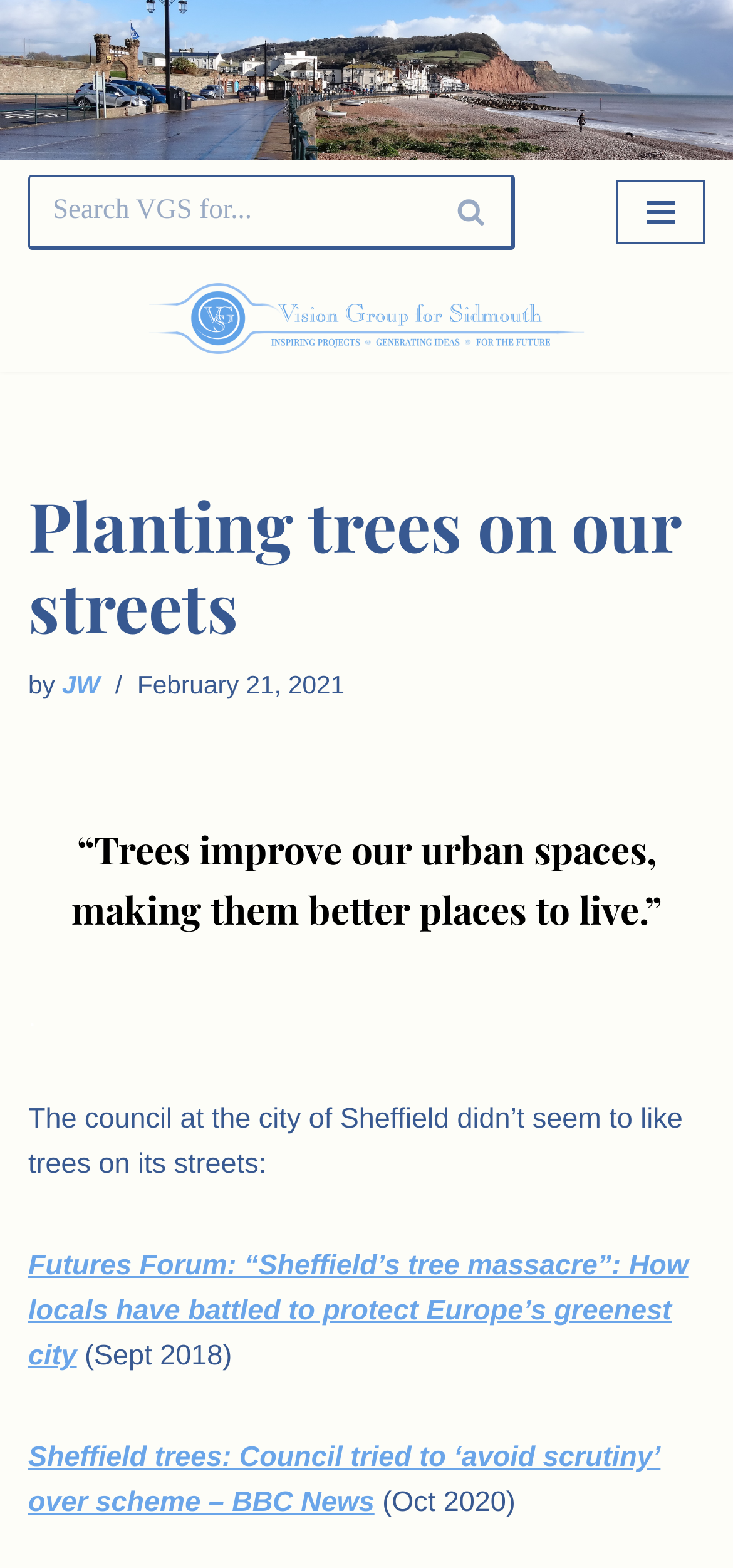Determine the bounding box coordinates of the section to be clicked to follow the instruction: "Check the news about Sheffield trees". The coordinates should be given as four float numbers between 0 and 1, formatted as [left, top, right, bottom].

[0.038, 0.919, 0.901, 0.968]